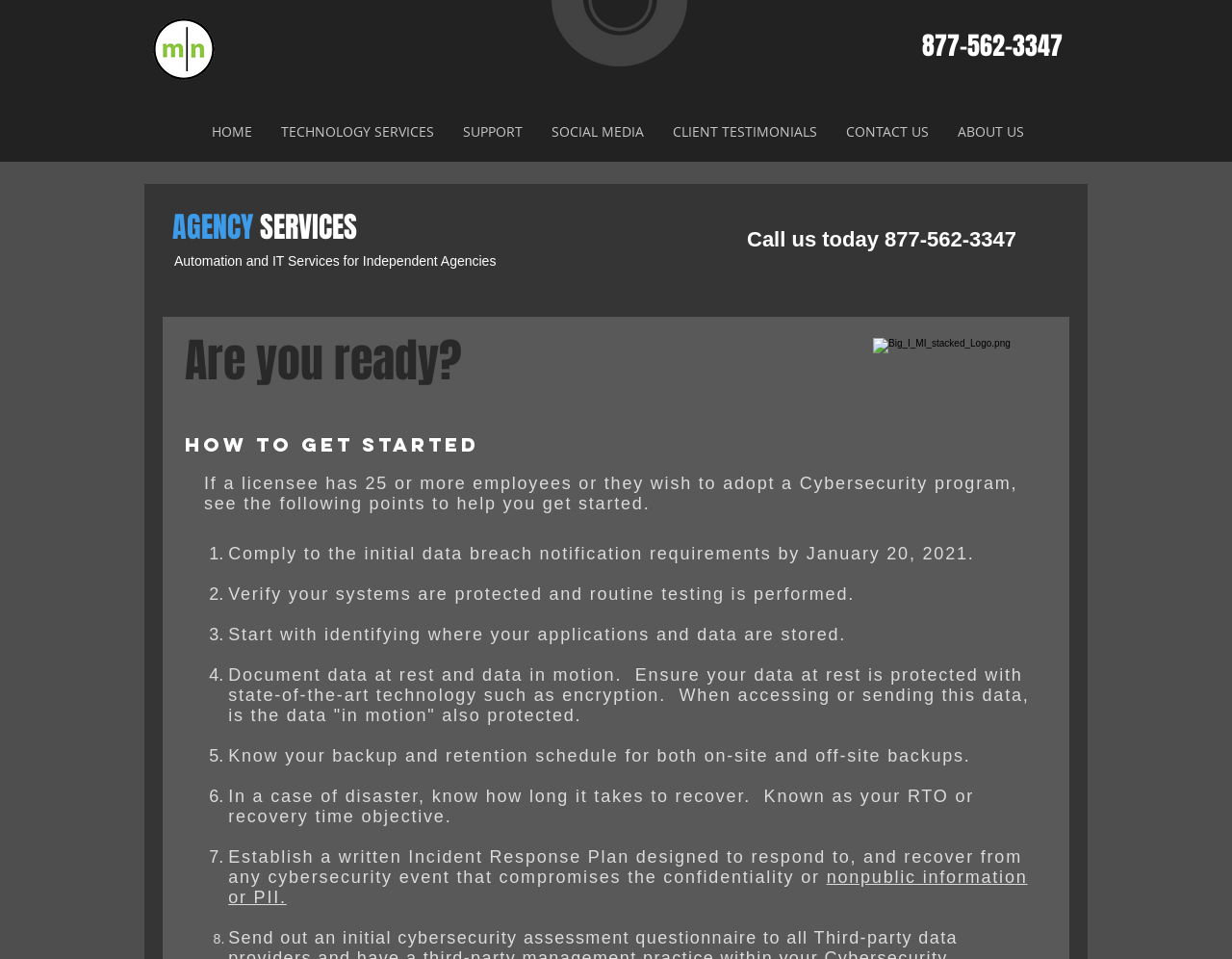Find the bounding box coordinates of the clickable area required to complete the following action: "Click on the 'HOME' link".

[0.16, 0.128, 0.216, 0.148]